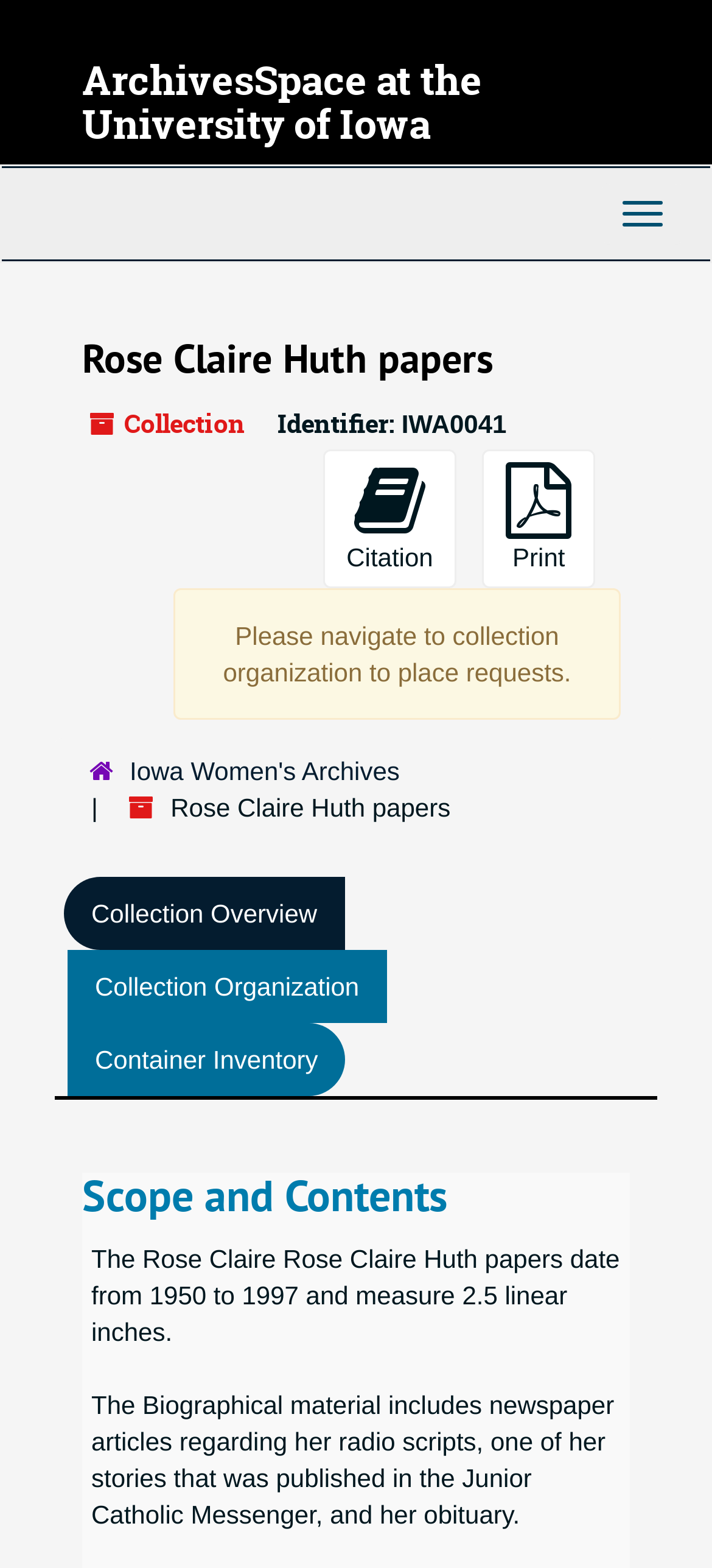Please determine the bounding box coordinates of the clickable area required to carry out the following instruction: "Click on Citation". The coordinates must be four float numbers between 0 and 1, represented as [left, top, right, bottom].

[0.453, 0.287, 0.642, 0.375]